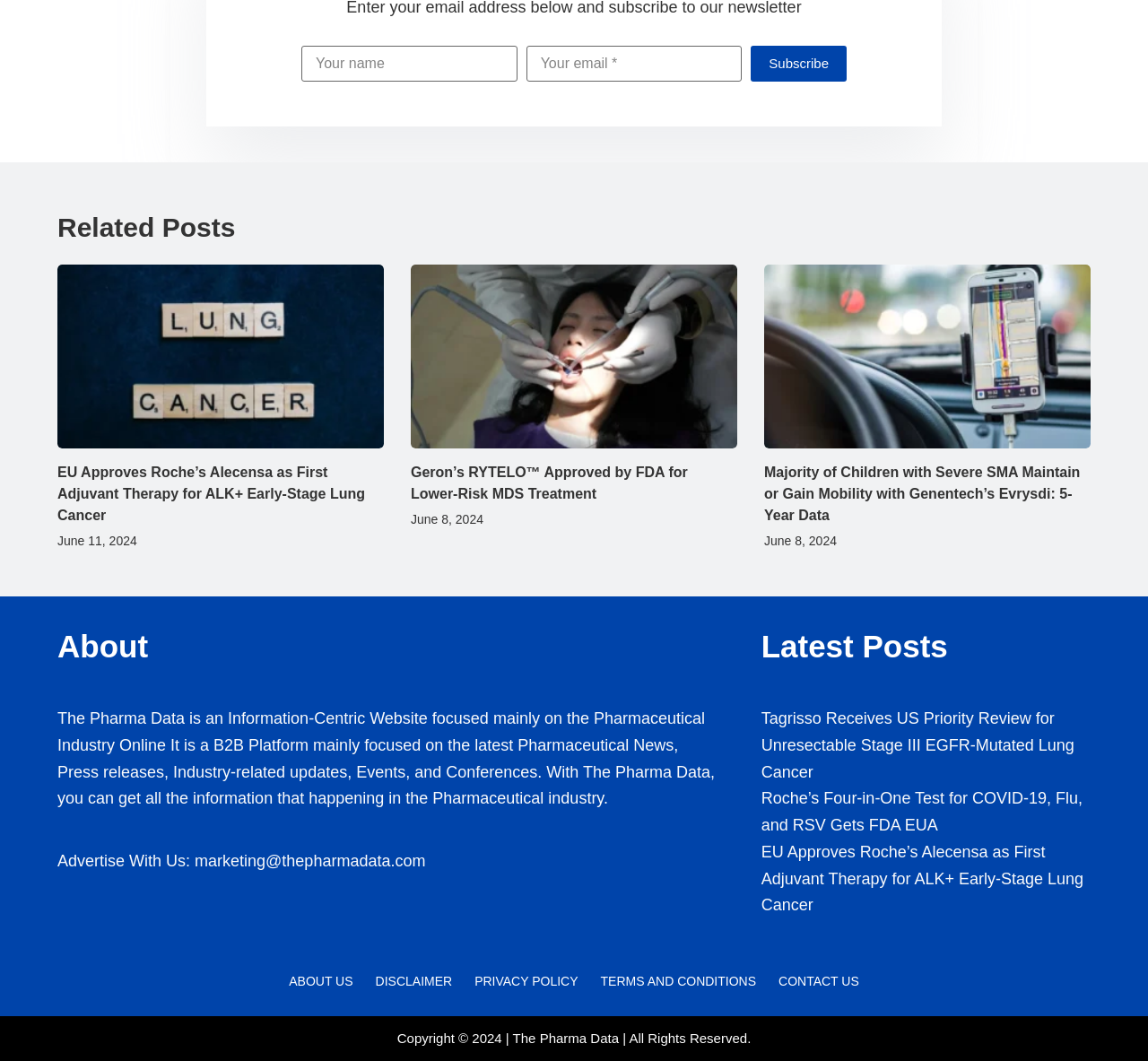Determine the bounding box coordinates for the clickable element to execute this instruction: "Contact us". Provide the coordinates as four float numbers between 0 and 1, i.e., [left, top, right, bottom].

[0.668, 0.917, 0.758, 0.932]